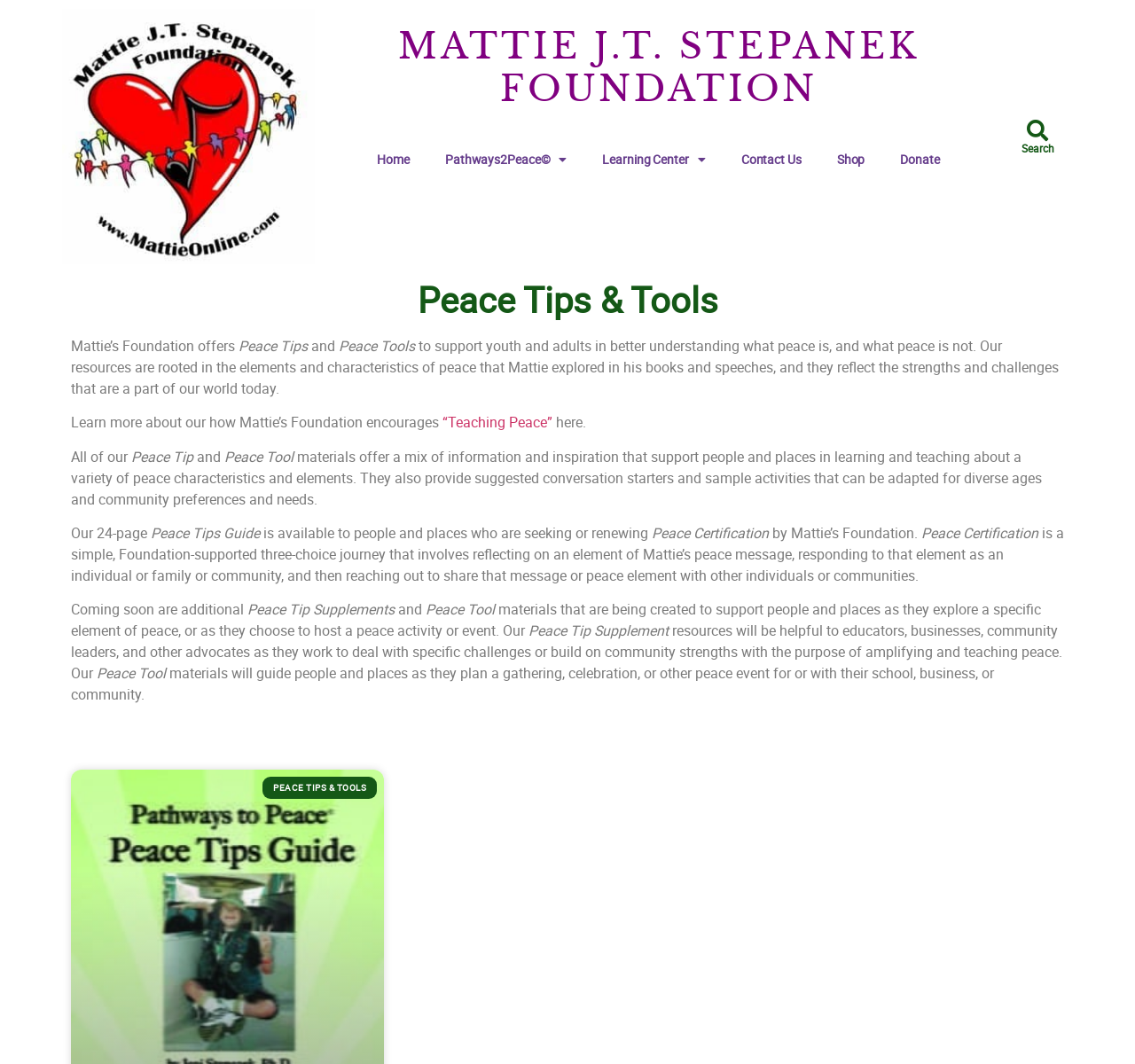Please indicate the bounding box coordinates for the clickable area to complete the following task: "Learn more about 'Teaching Peace'". The coordinates should be specified as four float numbers between 0 and 1, i.e., [left, top, right, bottom].

[0.39, 0.388, 0.487, 0.406]